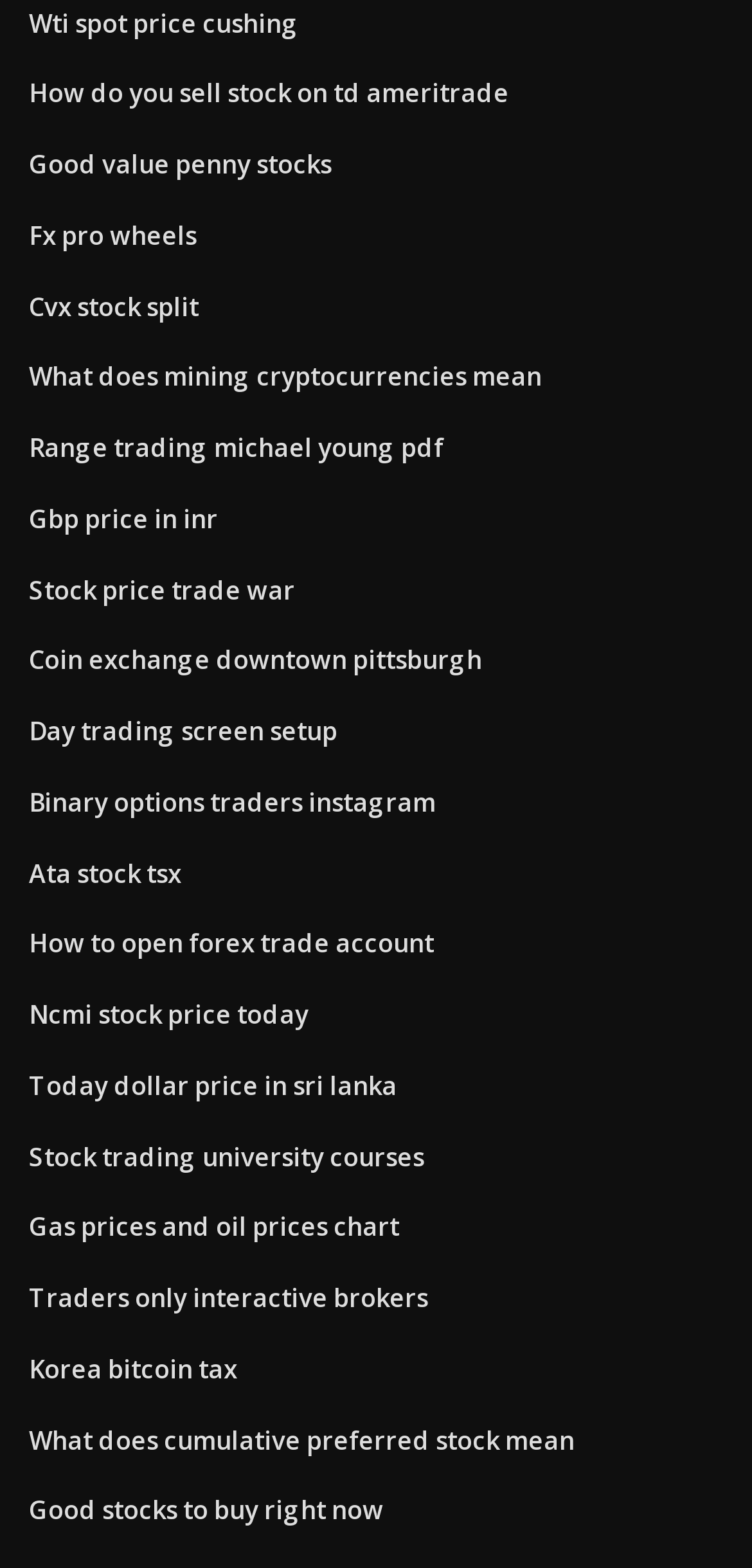Identify the bounding box coordinates necessary to click and complete the given instruction: "Explore good value penny stocks".

[0.038, 0.093, 0.441, 0.116]